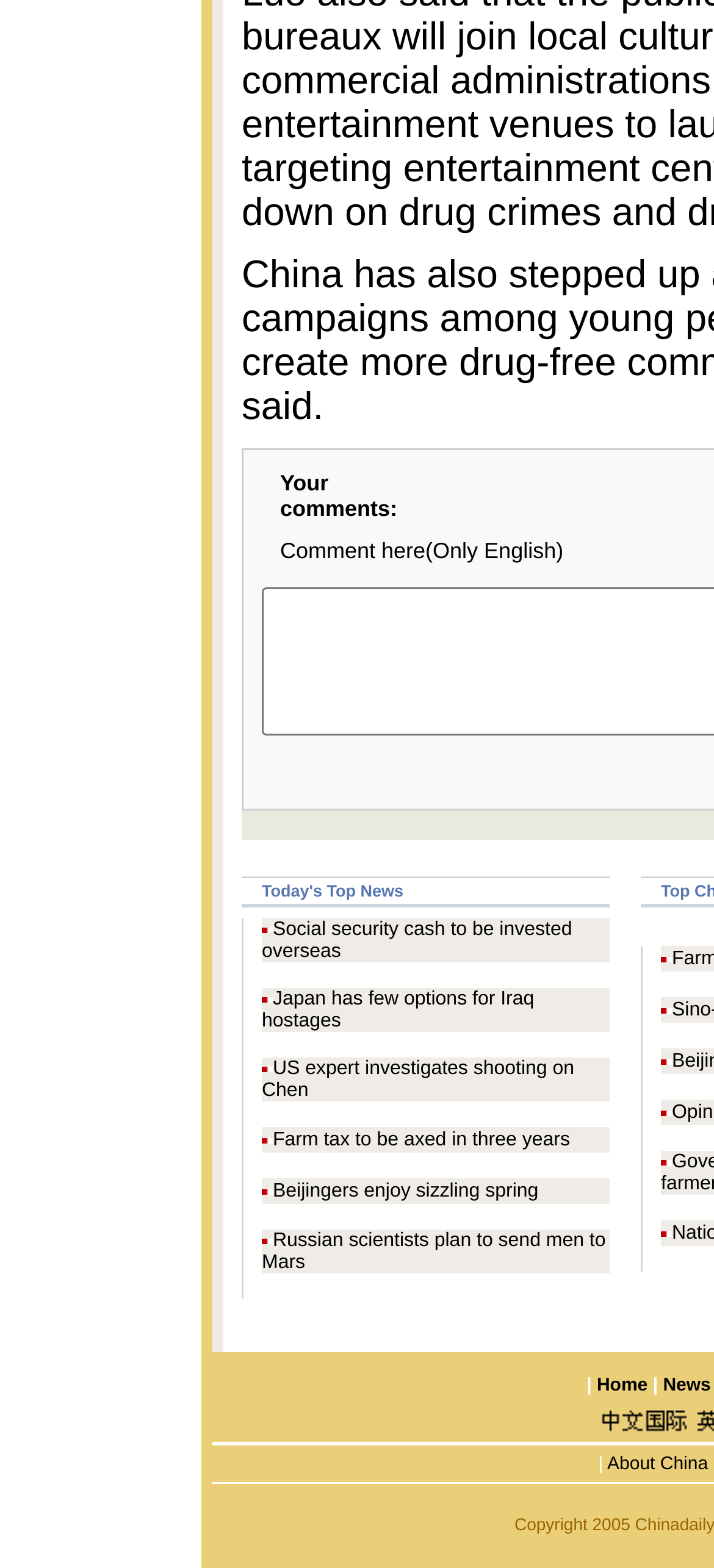Using the elements shown in the image, answer the question comprehensively: What is the text of the second news article?

In the second LayoutTableRow, I found a LayoutTableCell with the text 'Japan has few options for Iraq hostages' which is a link, indicating it's a news article title.